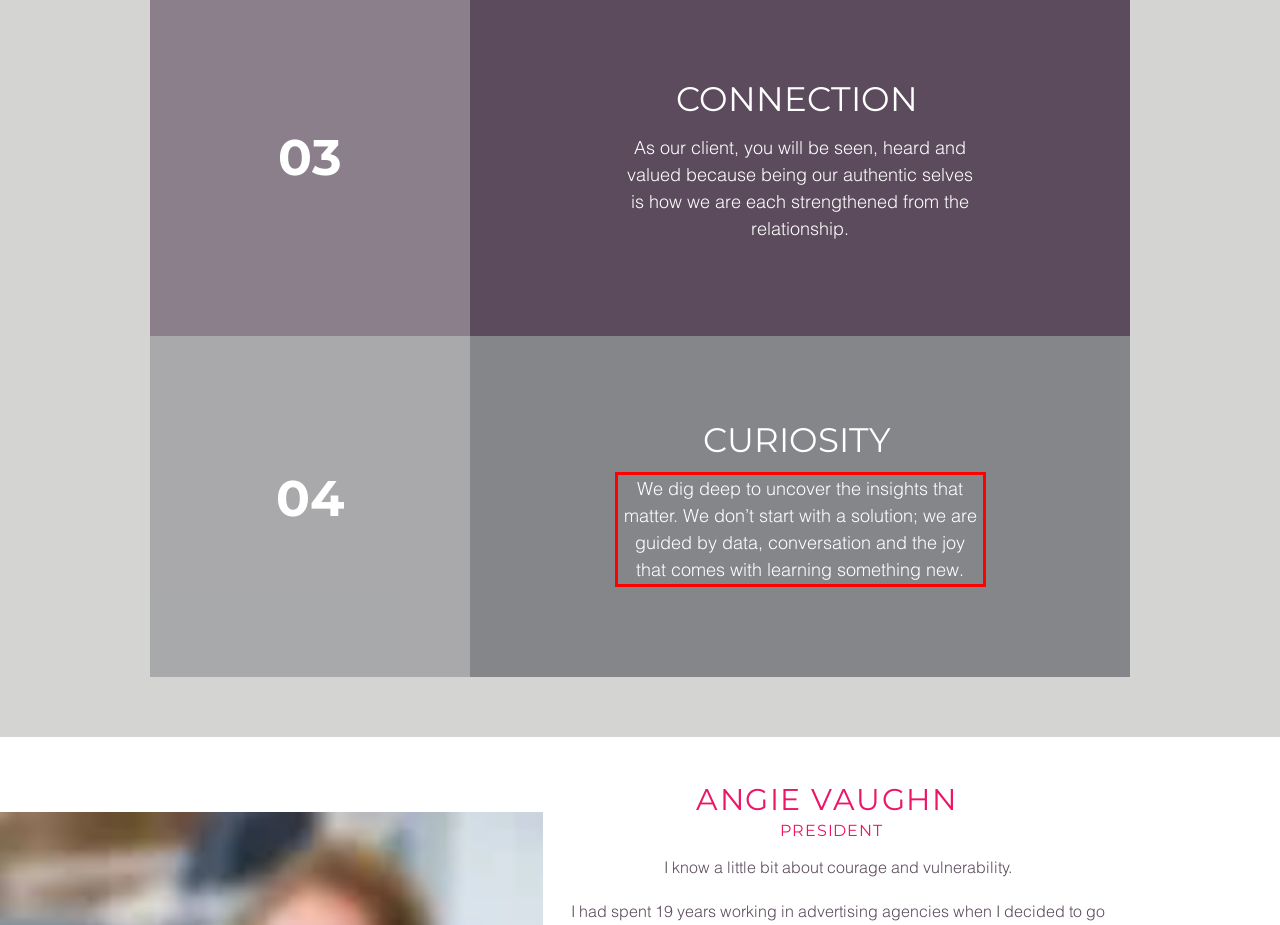You have a screenshot with a red rectangle around a UI element. Recognize and extract the text within this red bounding box using OCR.

We dig deep to uncover the insights that matter. We don’t start with a solution; we are guided by data, conversation and the joy that comes with learning something new.